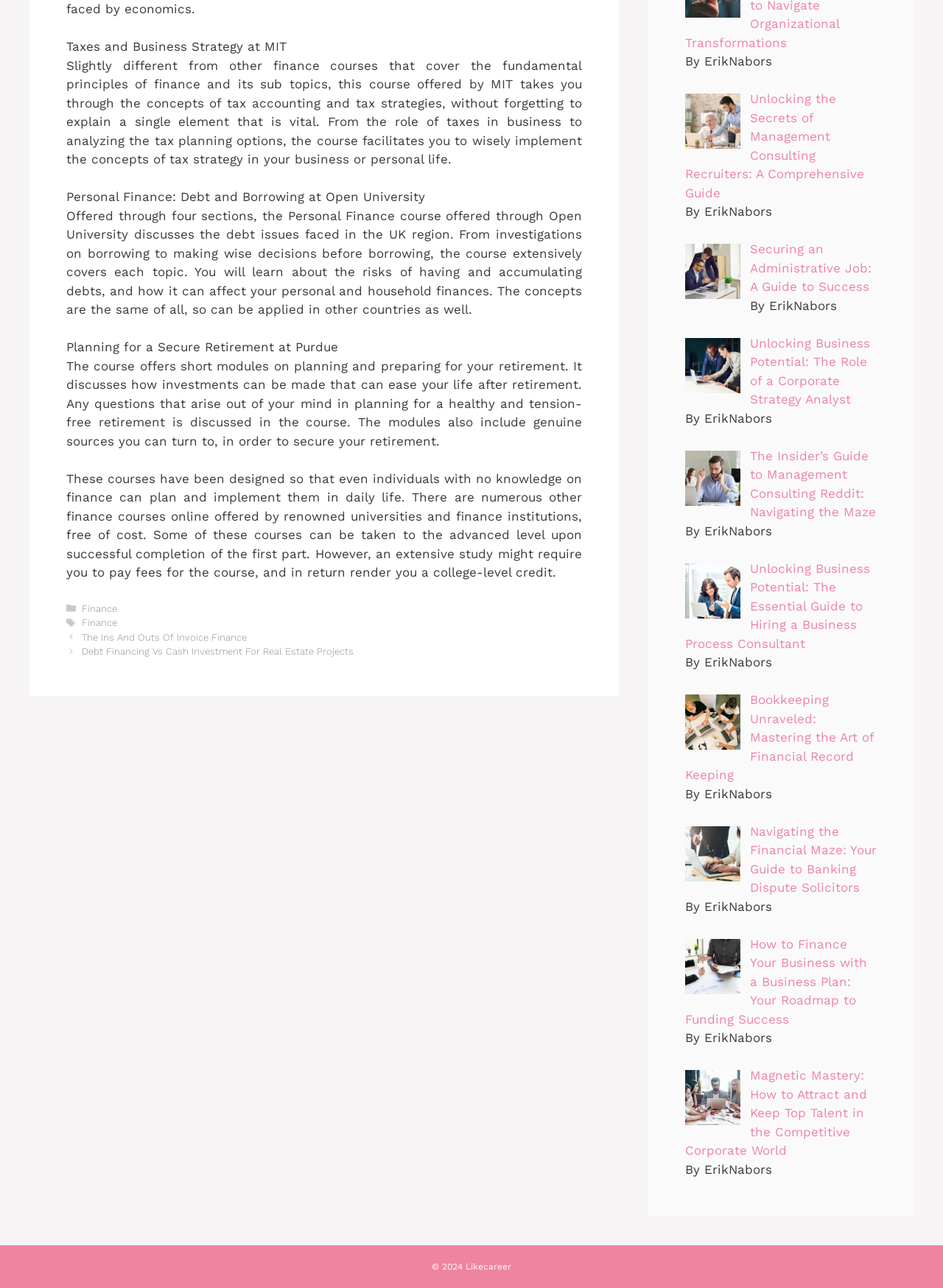Please identify the bounding box coordinates of the area I need to click to accomplish the following instruction: "Click on 'Finance'".

[0.087, 0.468, 0.124, 0.477]